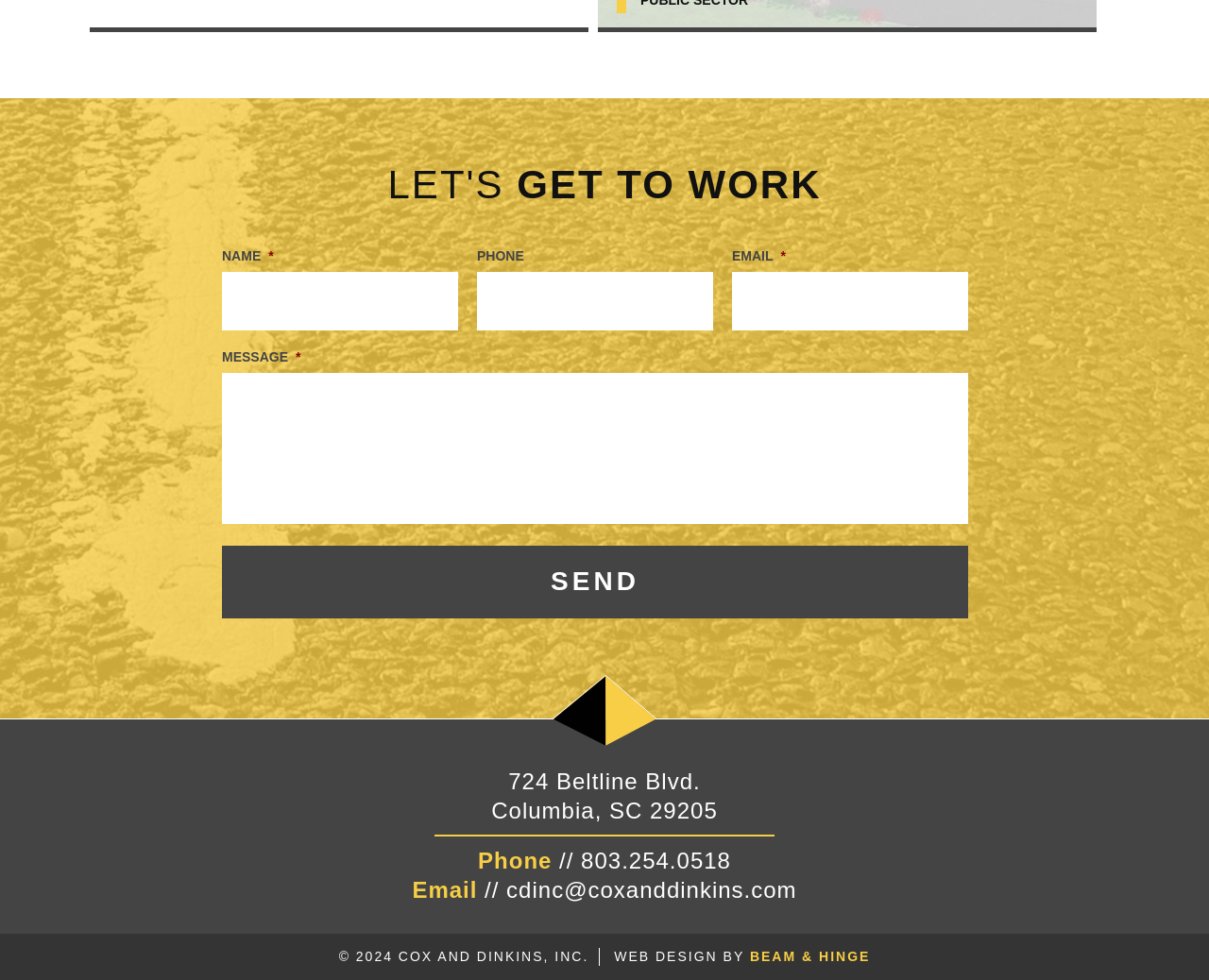Identify the bounding box coordinates necessary to click and complete the given instruction: "Enter your name".

[0.184, 0.277, 0.379, 0.338]